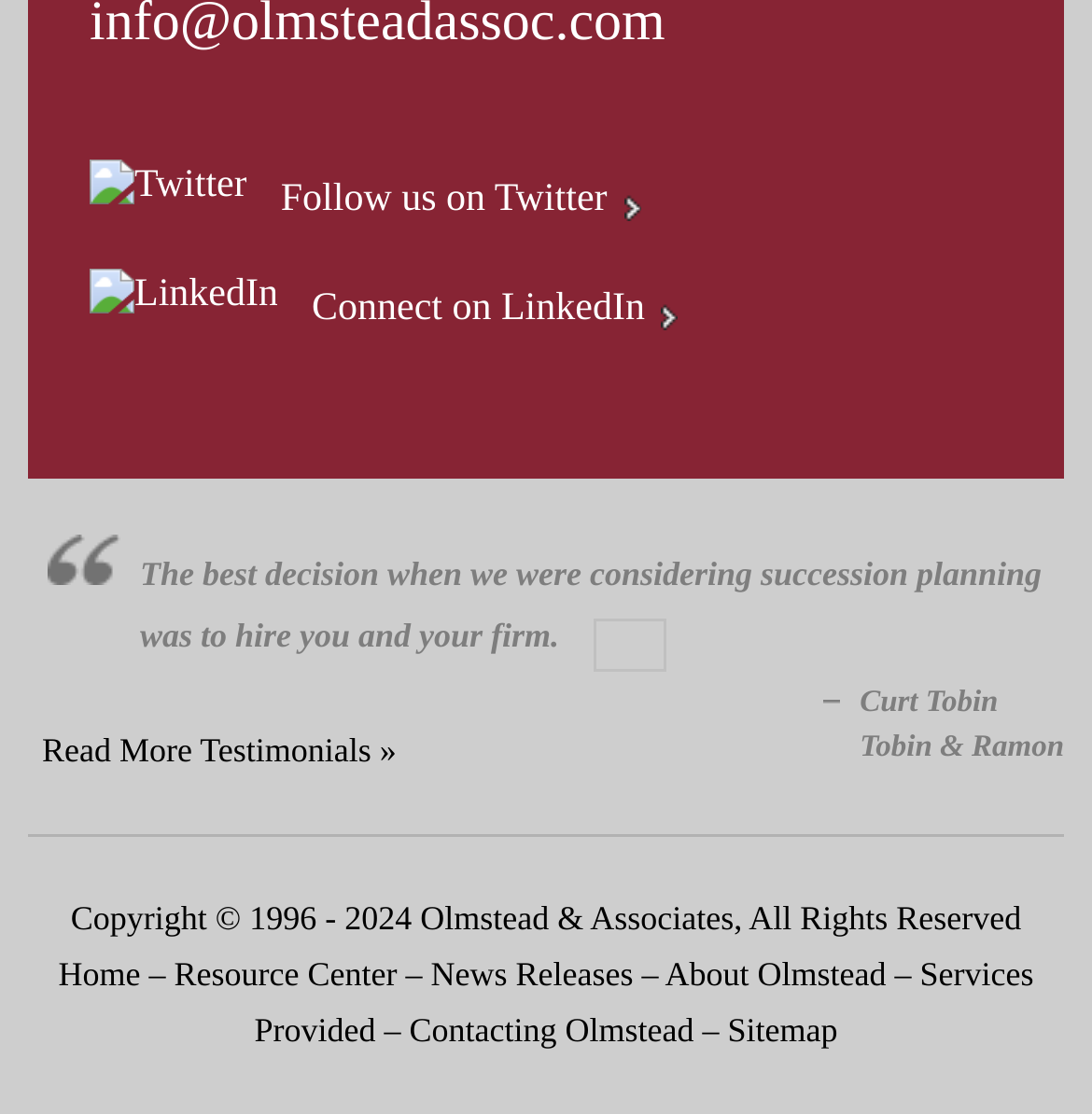Please identify the bounding box coordinates of the area I need to click to accomplish the following instruction: "Go to Home".

[0.053, 0.857, 0.129, 0.892]